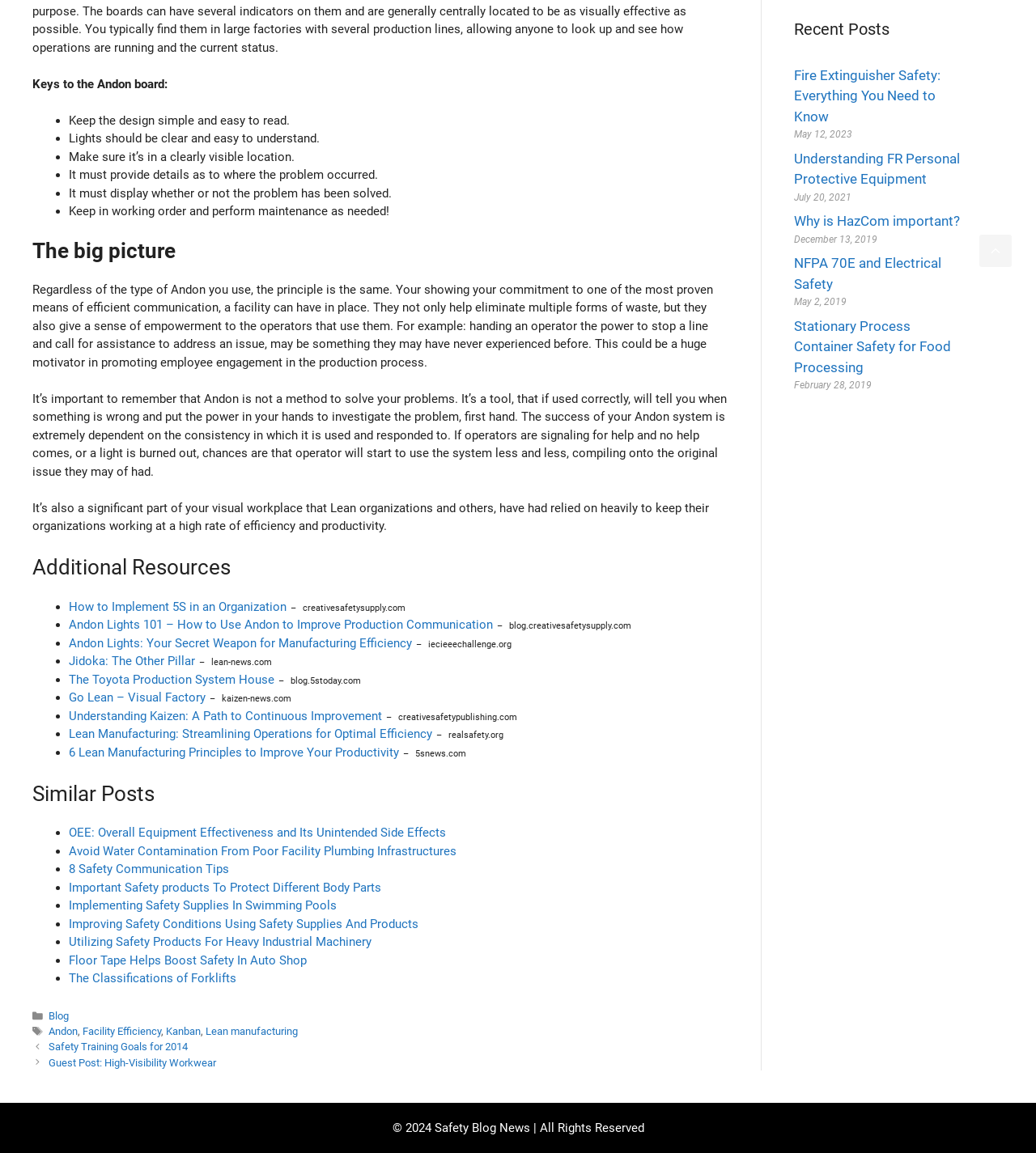Locate the bounding box coordinates of the clickable area to execute the instruction: "Visit 'Andon Lights 101 – How to Use Andon to Improve Production Communication'". Provide the coordinates as four float numbers between 0 and 1, represented as [left, top, right, bottom].

[0.066, 0.536, 0.476, 0.548]